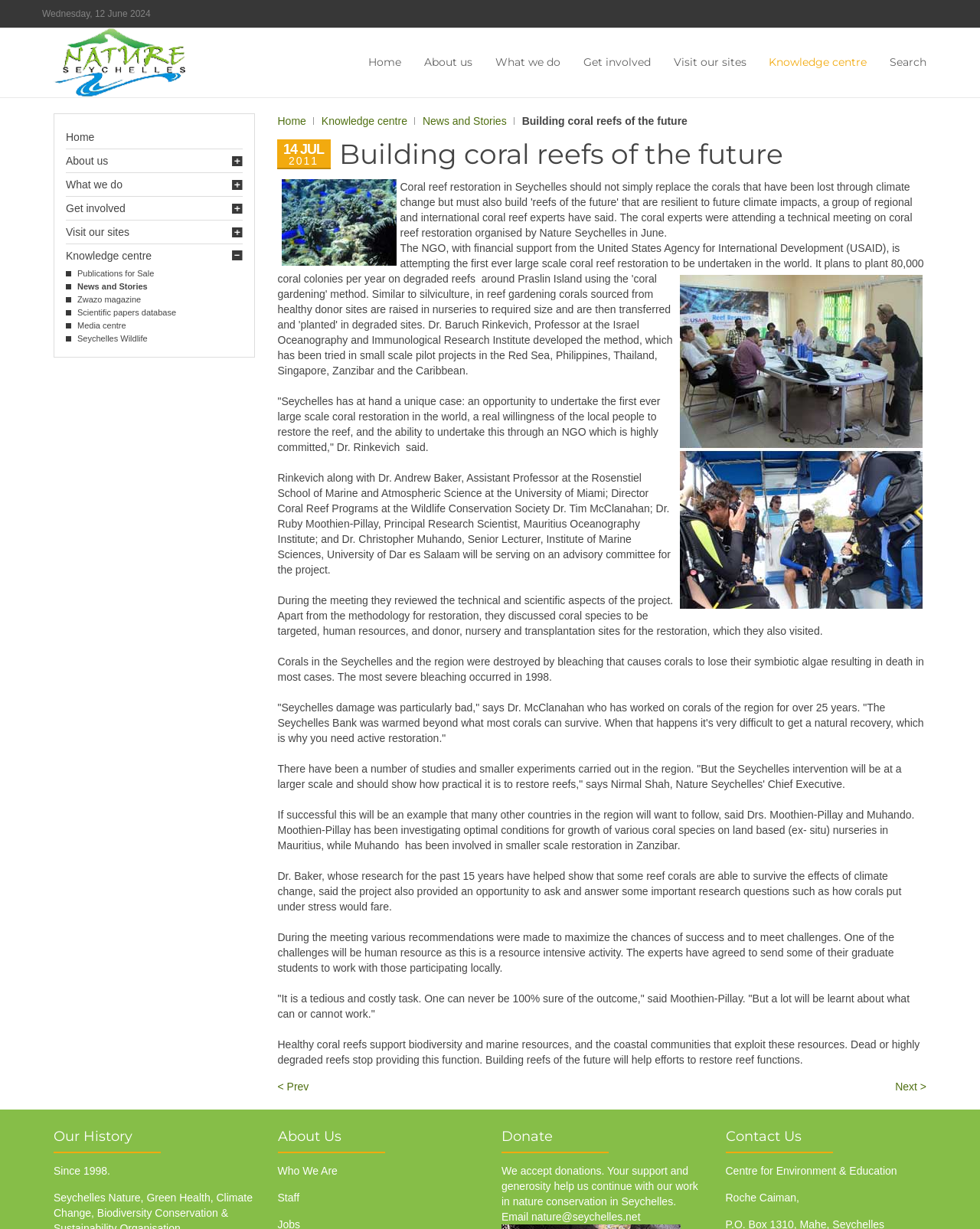Describe the webpage meticulously, covering all significant aspects.

The webpage is about Nature Seychelles, an environmental conservation organization. At the top, there is a time indicator showing the current date, "Wednesday, 12 June 2024". Below it, there is a navigation menu with links to "Home", "About us", "What we do", "Get involved", "Visit our sites", and "Knowledge centre". 

On the left side, there is a sidebar with multiple sections. The first section has links to "Home", "Knowledge centre", "News and Stories", and other related pages. The second section has a heading "Our History" with a brief description "Since 1998. Seychelles Nature..." followed by links to "Green Health", "Climate Change", and "Biodiversity Conservation". The third section has a heading "About Us" with links to "Who We Are" and "Staff". The fourth section has a heading "Donate" with a message encouraging donations to support nature conservation in Seychelles. The last section has a heading "Contact Us" with the address of the Centre for Environment & Education.

The main content of the webpage is an article titled "Building coral reefs of the future". The article has a heading and a subheading, followed by an image. The text describes the efforts of Nature Seychelles to restore coral reefs in the Seychelles, with the support of the United States Agency for International Development (USAID). The article quotes several experts, including Dr. Rinkevich, Dr. Andrew Baker, and Dr. Tim McClanahan, discussing the challenges and opportunities of coral reef restoration. There are multiple paragraphs of text, interspersed with images, describing the project's goals, methodology, and expected outcomes. At the bottom of the article, there are links to navigate to the previous or next page.